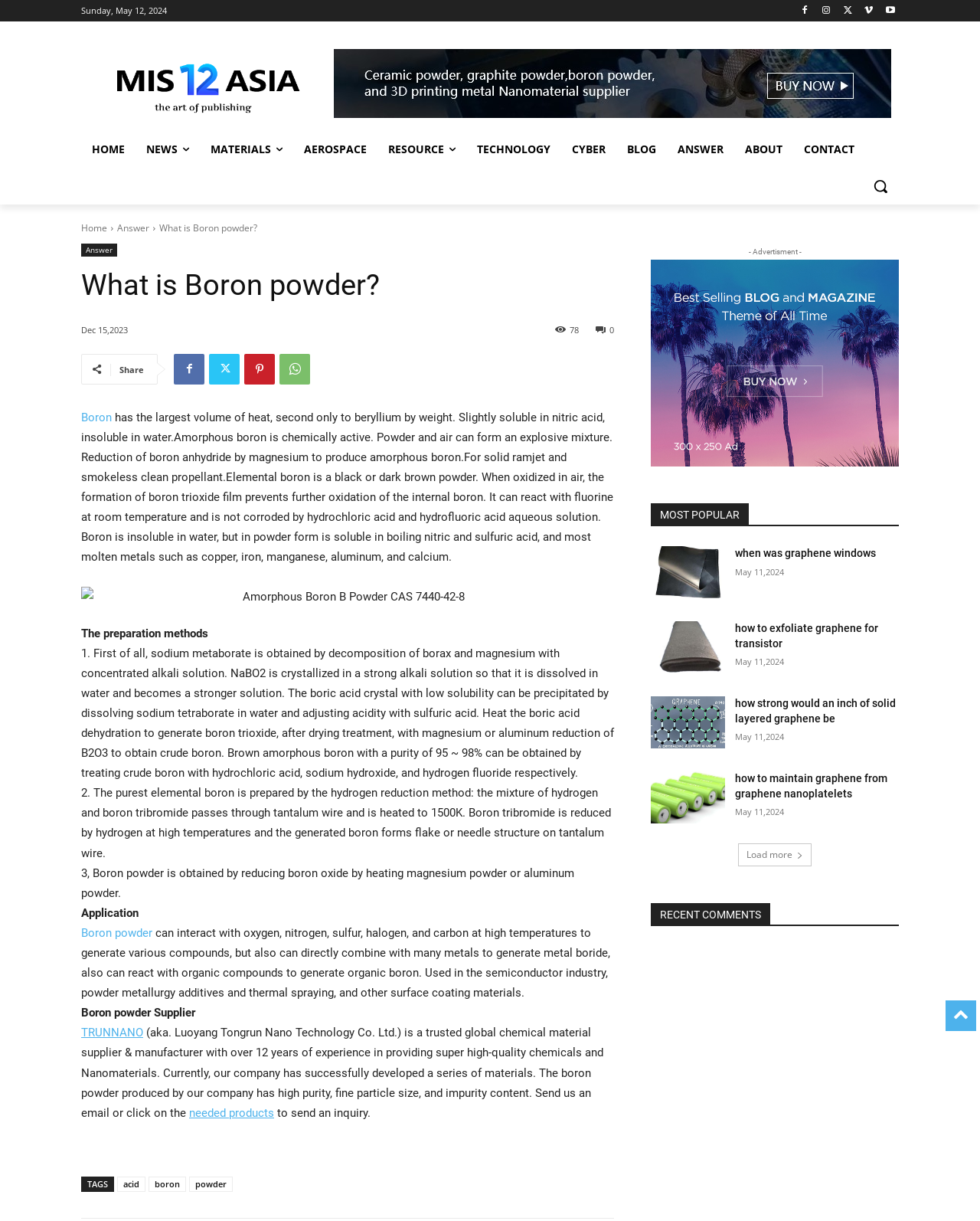Using the information shown in the image, answer the question with as much detail as possible: What is the name of the company that produces boron powder?

I found the name of the company that produces boron powder by reading the text that says 'TRUNNANO (aka. Luoyang Tongrun Nano Technology Co. Ltd.) is a trusted global chemical material supplier & manufacturer...'.